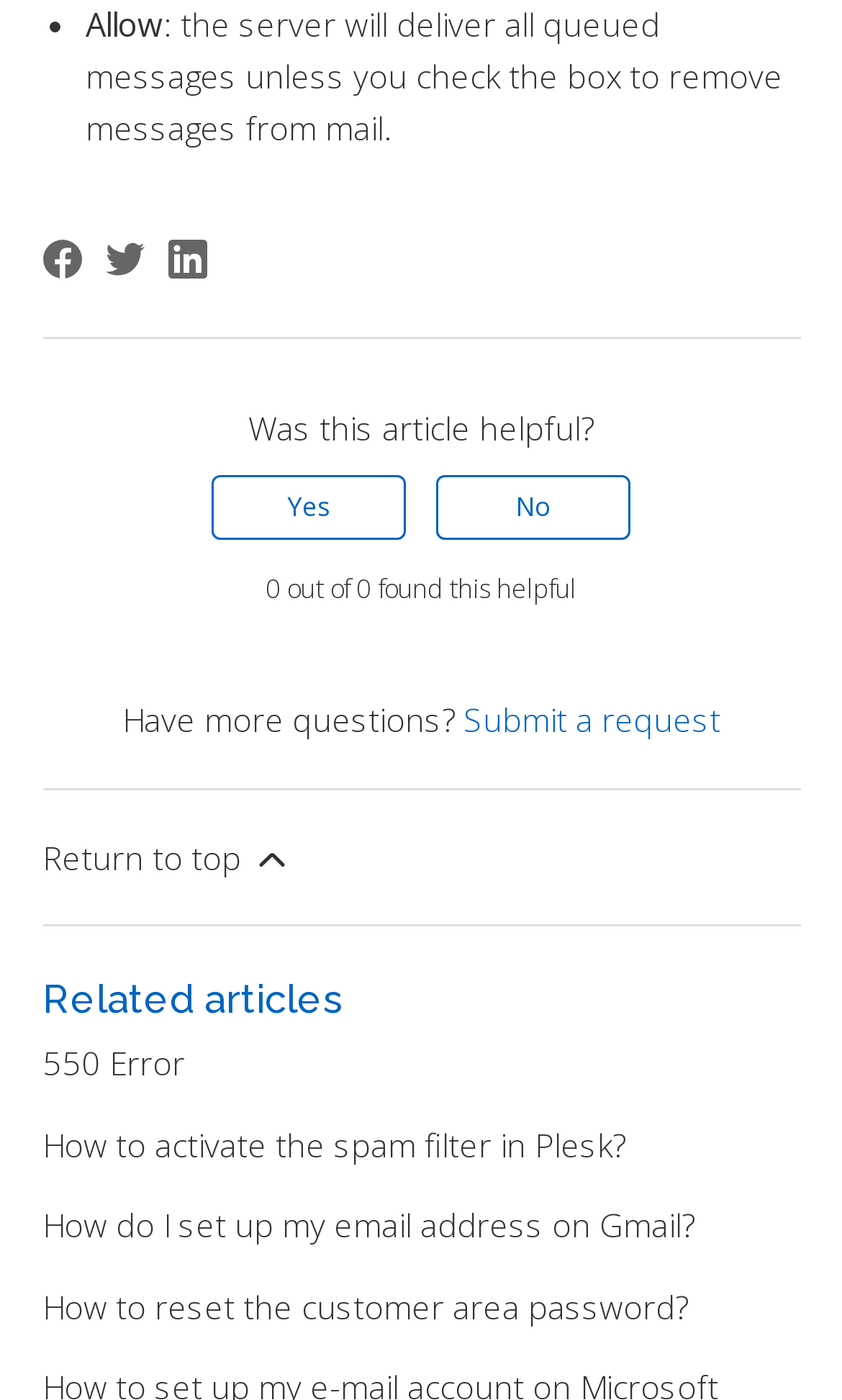Given the element description "550 Error", identify the bounding box of the corresponding UI element.

[0.05, 0.744, 0.219, 0.775]